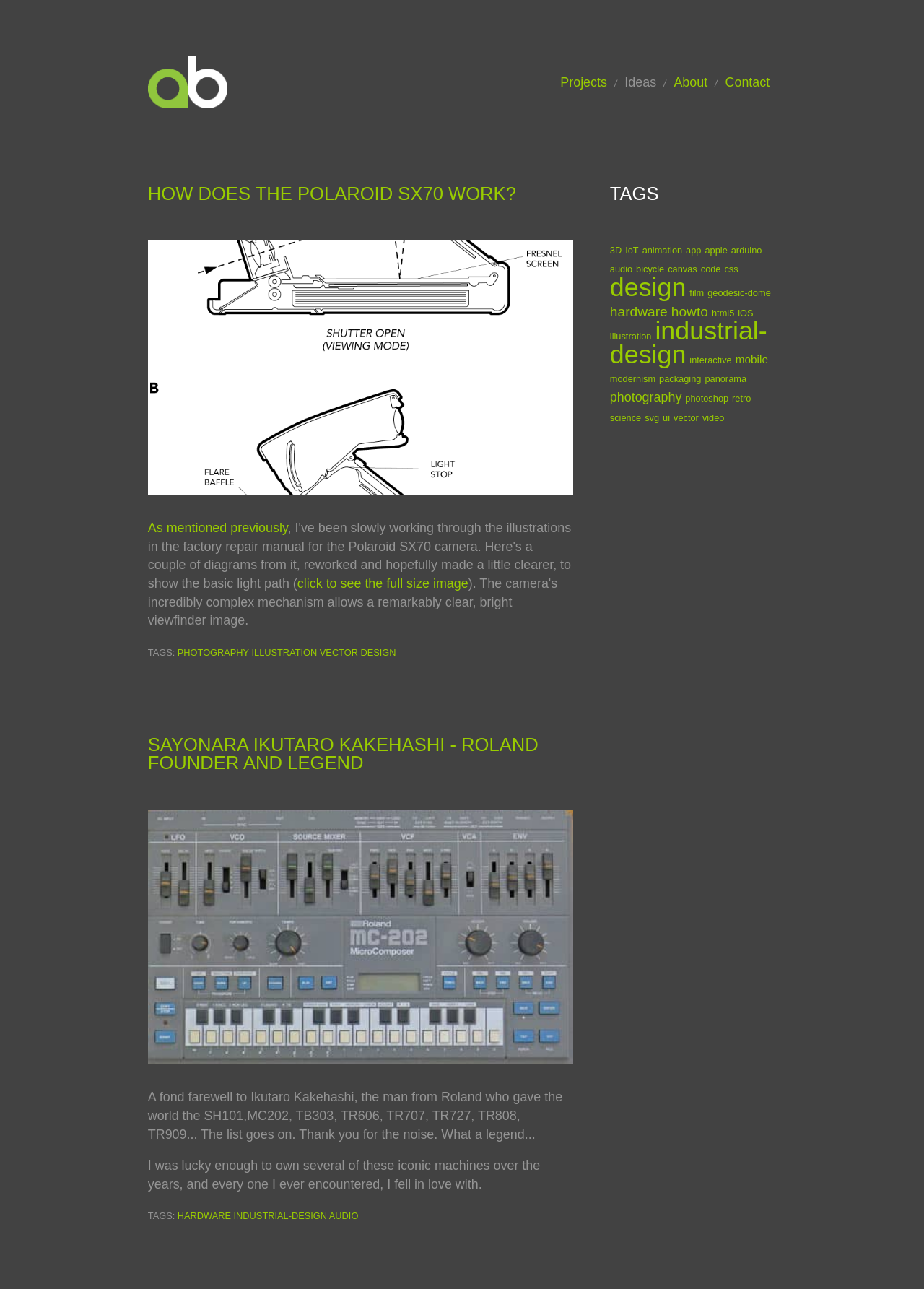What is the category of the tag 'ILLUSTRATION'?
Look at the image and provide a short answer using one word or a phrase.

Design